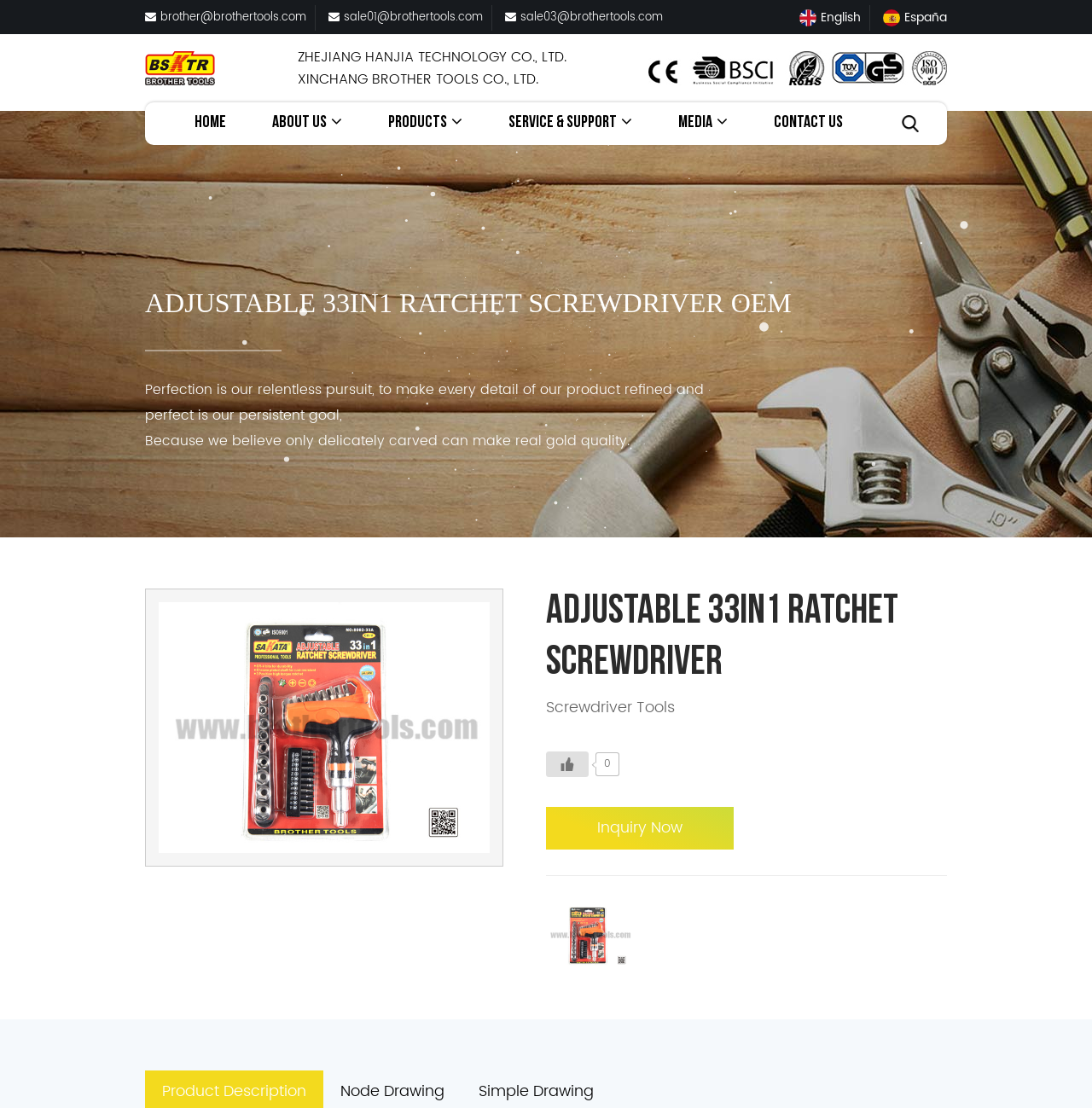Use a single word or phrase to respond to the question:
What is the company's name?

Zhejiang Xinchang Brother Tools Co.,Ltd